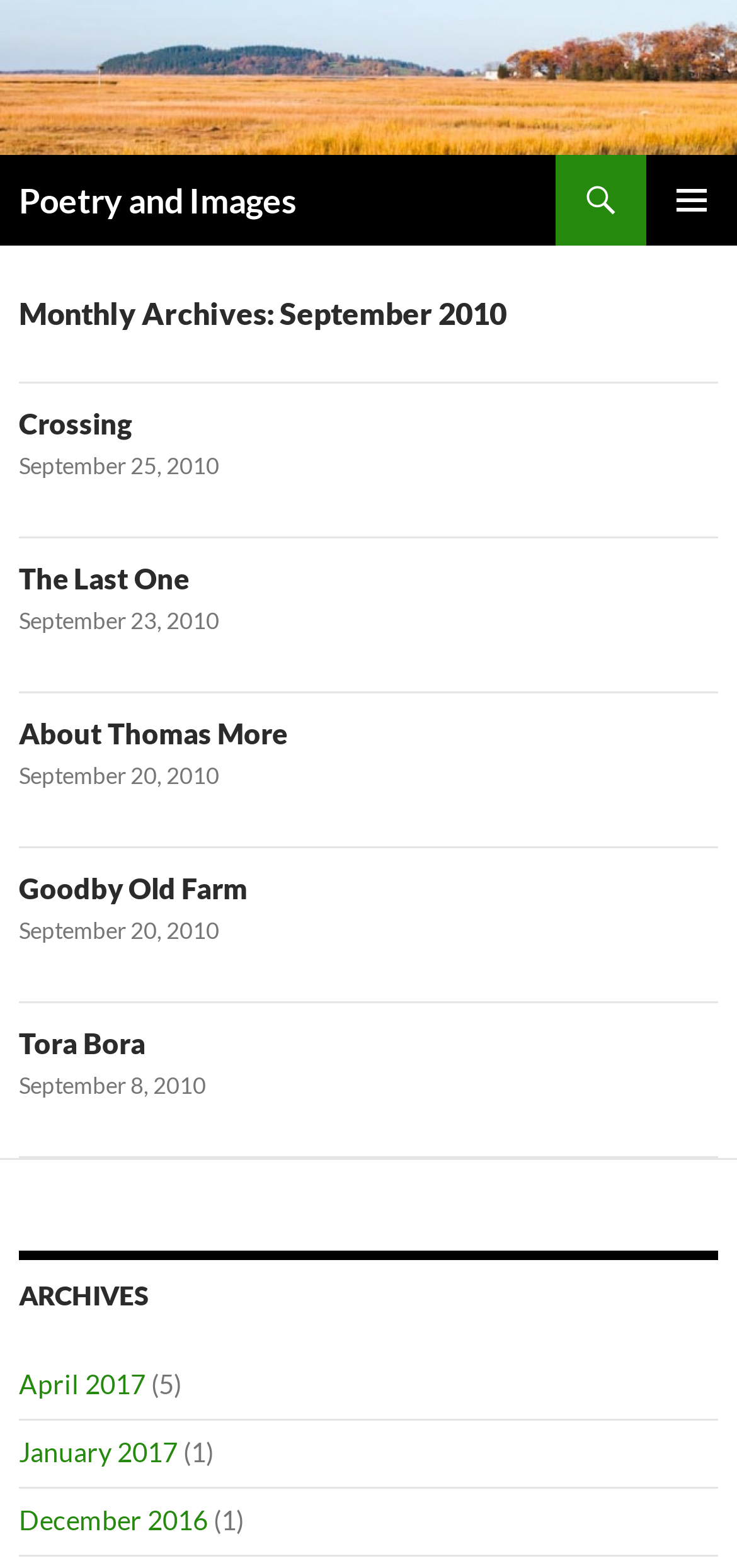Write a detailed summary of the webpage.

The webpage appears to be a blog or poetry website, with a focus on showcasing poetry and images. At the top of the page, there is a logo or image with the text "Poetry and Images" and a link to the same. Below this, there is a heading with the same text, followed by a search link and a primary menu button.

The main content of the page is divided into several articles or sections, each with a heading and a link to the article title. The headings include "Crossing", "The Last One", "About Thomas More", "Goodby Old Farm", and "Tora Bora". Each article section also includes a link to the date of publication, such as "September 25, 2010" or "September 20, 2010".

At the bottom of the page, there is a heading titled "ARCHIVES" with links to different months and years, including "April 2017", "January 2017", and "December 2016". Each of these links has a corresponding count of articles or posts, such as "(5)" or "(1)".

Overall, the webpage has a clean and organized layout, with a focus on showcasing poetry and images, and providing easy navigation to different articles and archives.